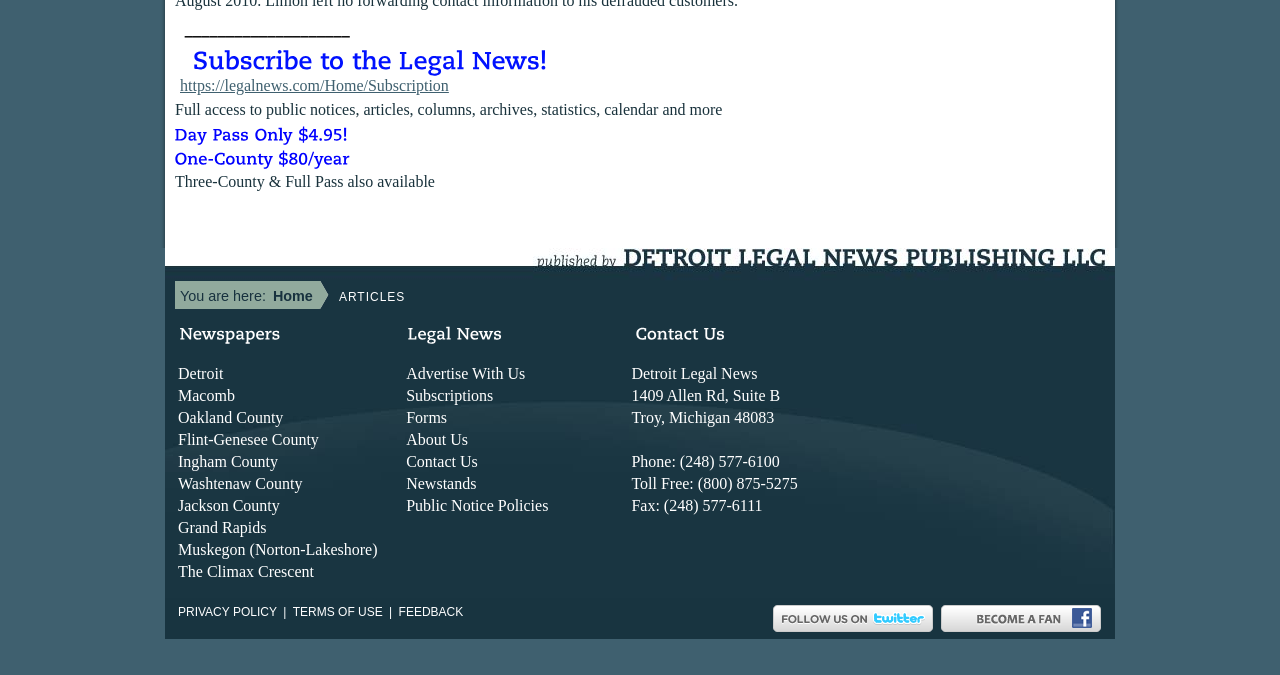With reference to the screenshot, provide a detailed response to the question below:
What is the address of the Detroit Legal News?

The address can be found in the contact information section of the webpage, which is listed as '1409 Allen Rd, Suite B, Troy, Michigan 48083', indicating the physical location of the Detroit Legal News.